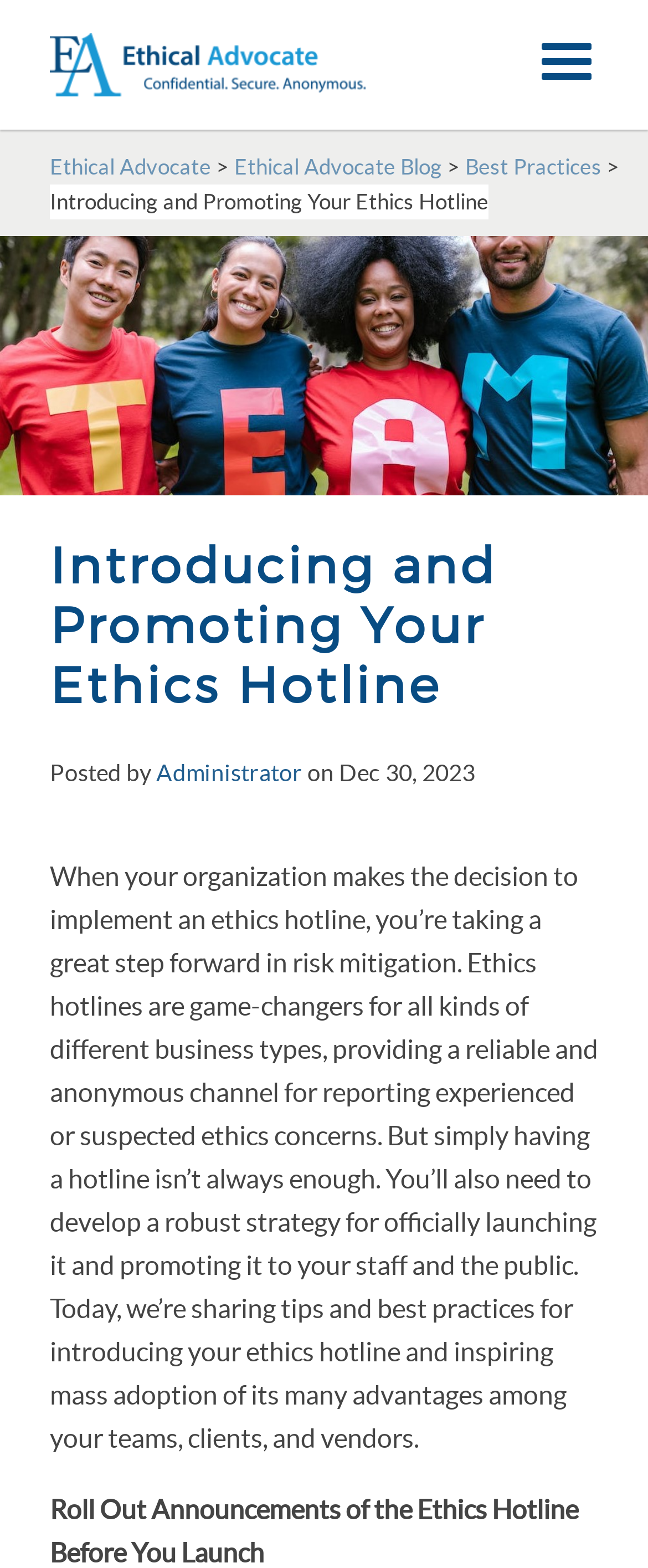Answer the question in a single word or phrase:
What is the purpose of an ethics hotline?

Risk mitigation